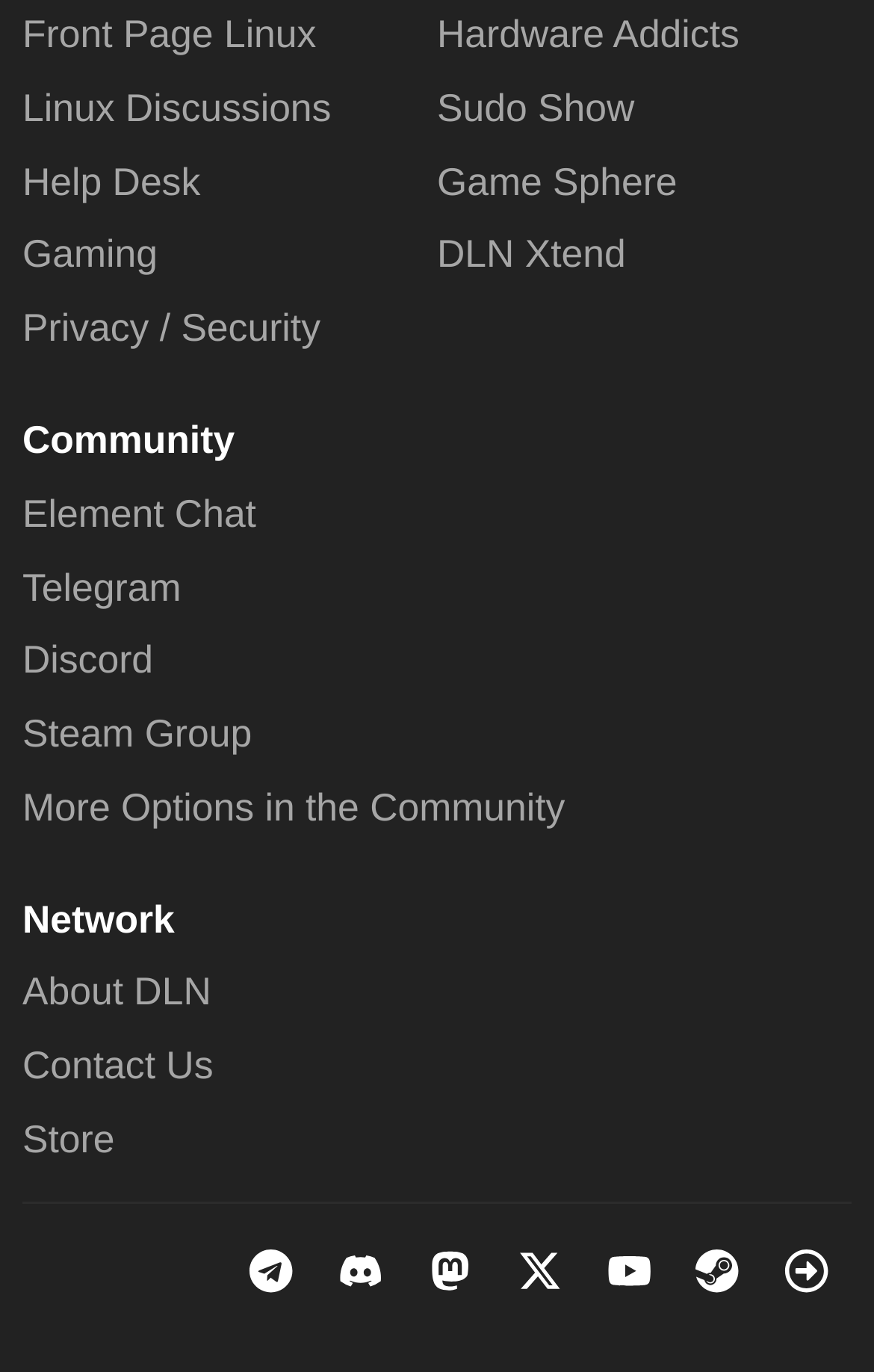Identify the bounding box coordinates for the element you need to click to achieve the following task: "Visit the Front Page Linux". Provide the bounding box coordinates as four float numbers between 0 and 1, in the form [left, top, right, bottom].

[0.026, 0.008, 0.362, 0.041]